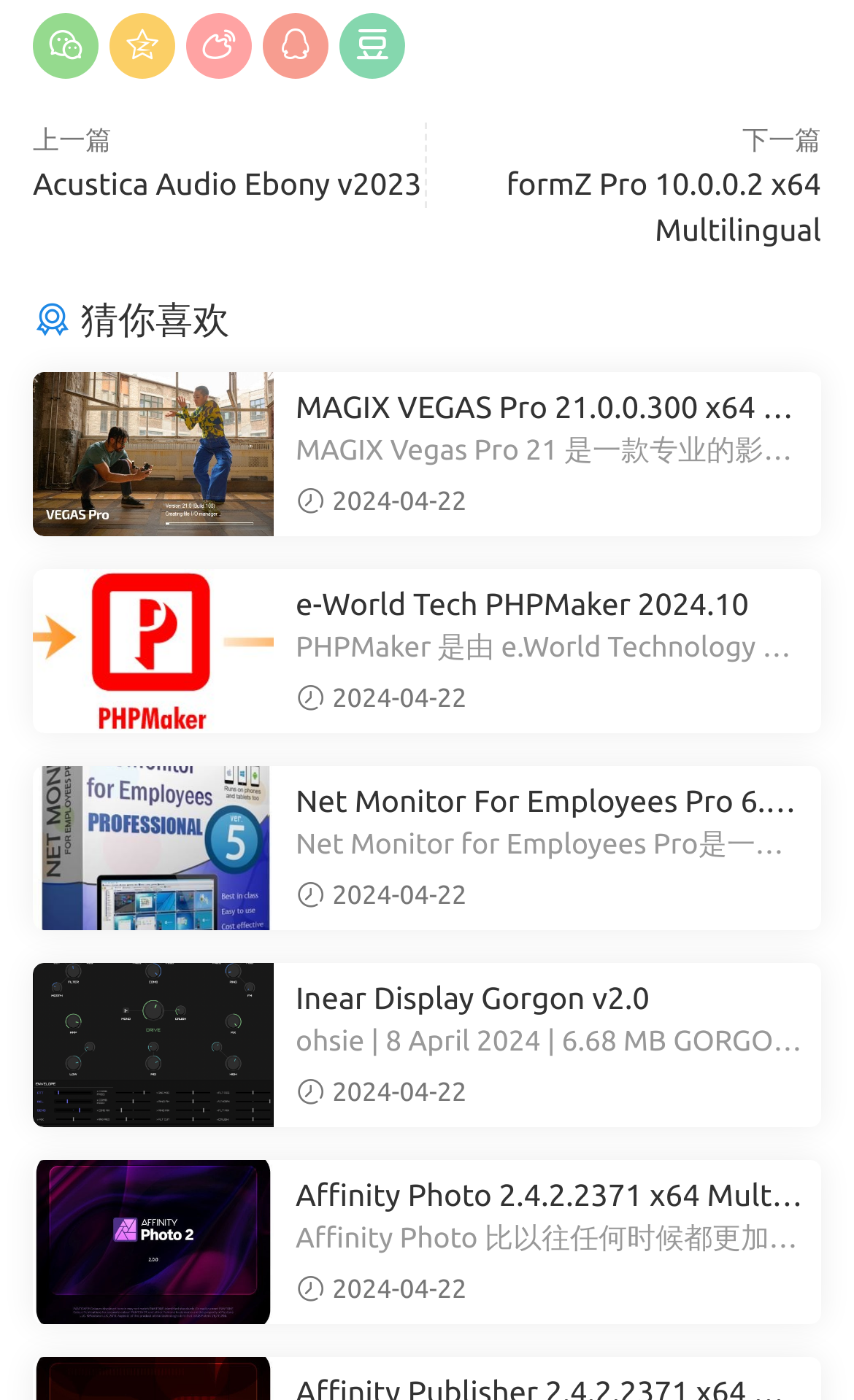Please indicate the bounding box coordinates of the element's region to be clicked to achieve the instruction: "View the details of MAGIX VEGAS Pro 21.0.0.300 x64 Multilingual". Provide the coordinates as four float numbers between 0 and 1, i.e., [left, top, right, bottom].

[0.346, 0.276, 0.941, 0.307]